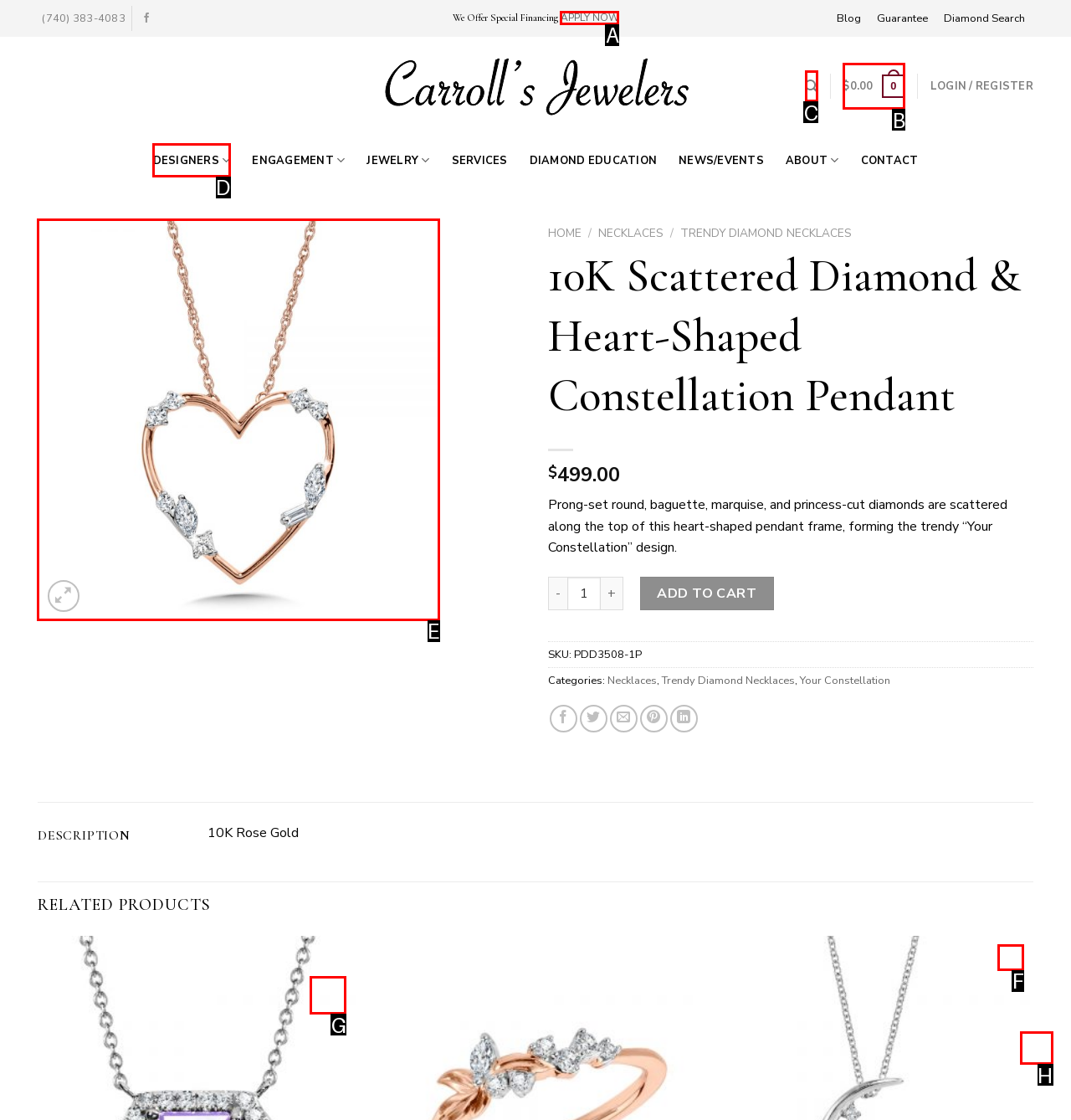Please indicate which option's letter corresponds to the task: click BACK TO TOP button by examining the highlighted elements in the screenshot.

None